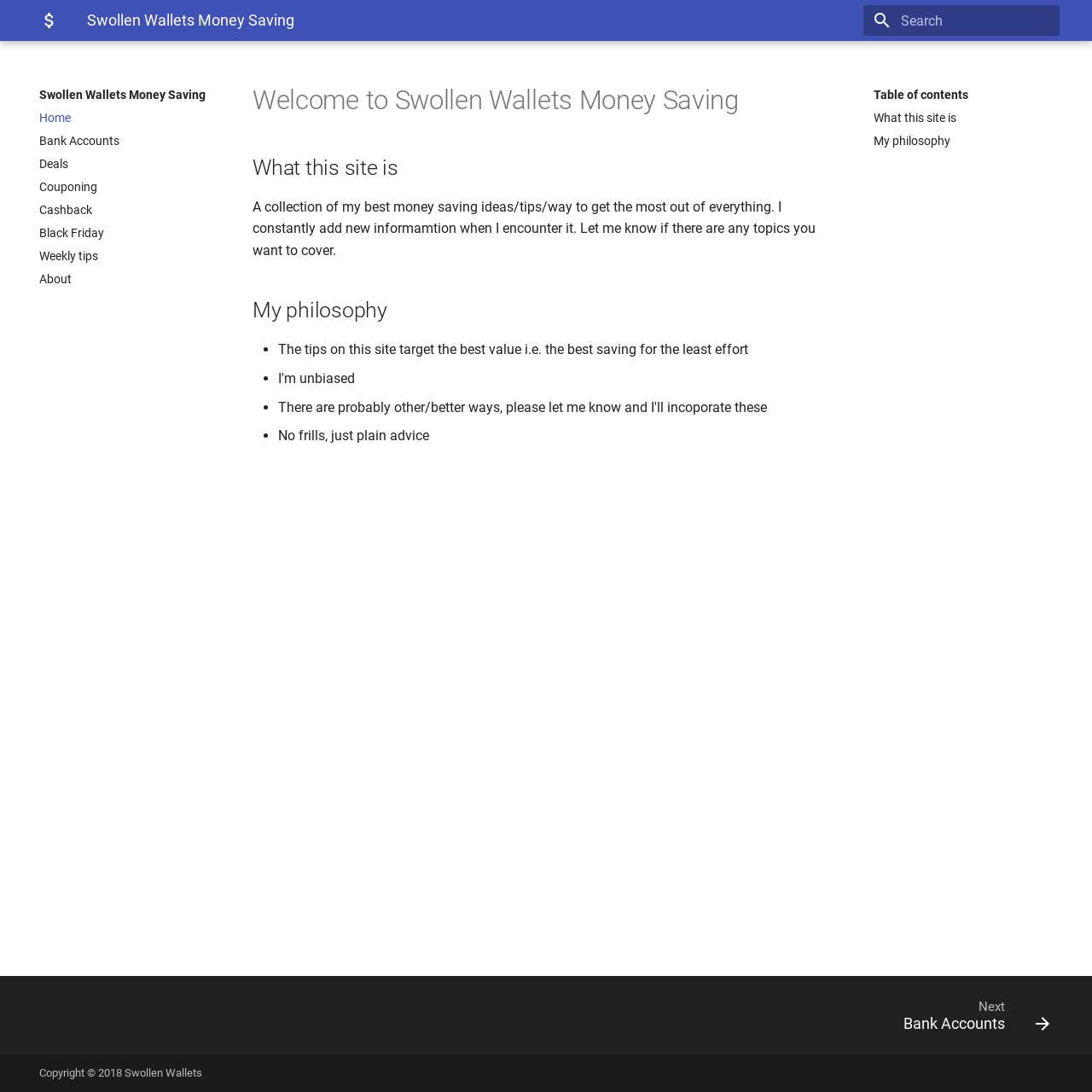Pinpoint the bounding box coordinates of the element to be clicked to execute the instruction: "Go to next page".

[0.5, 0.897, 0.973, 0.962]